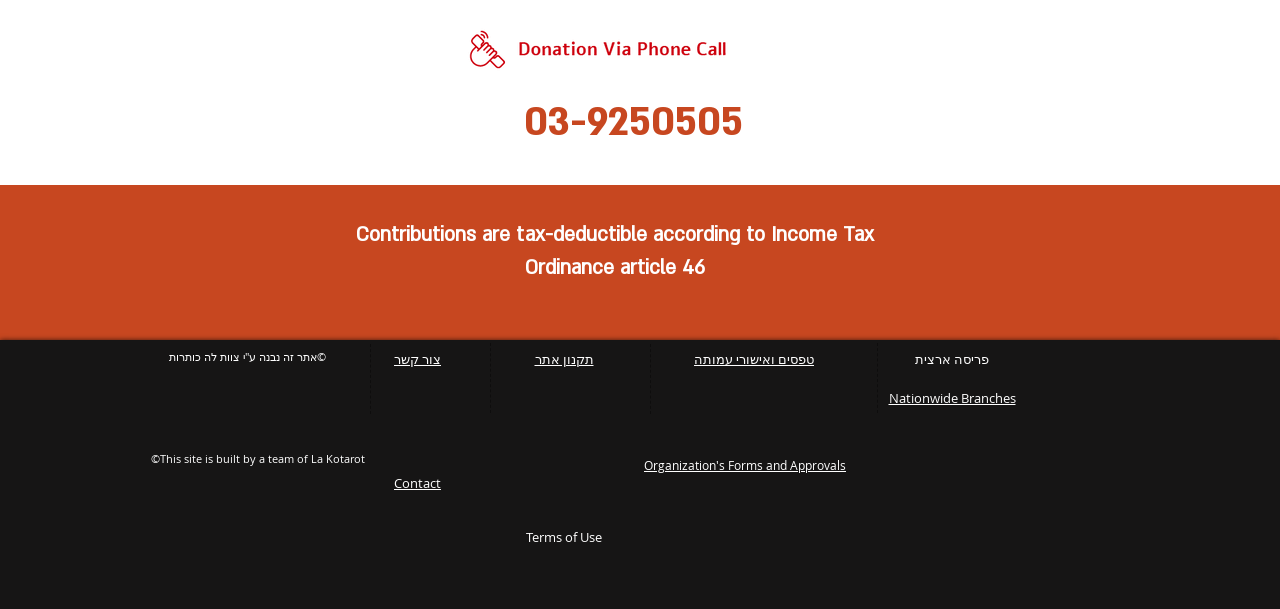Provide the bounding box coordinates of the HTML element described as: "Organization's Forms and Approvals". The bounding box coordinates should be four float numbers between 0 and 1, i.e., [left, top, right, bottom].

[0.503, 0.748, 0.661, 0.778]